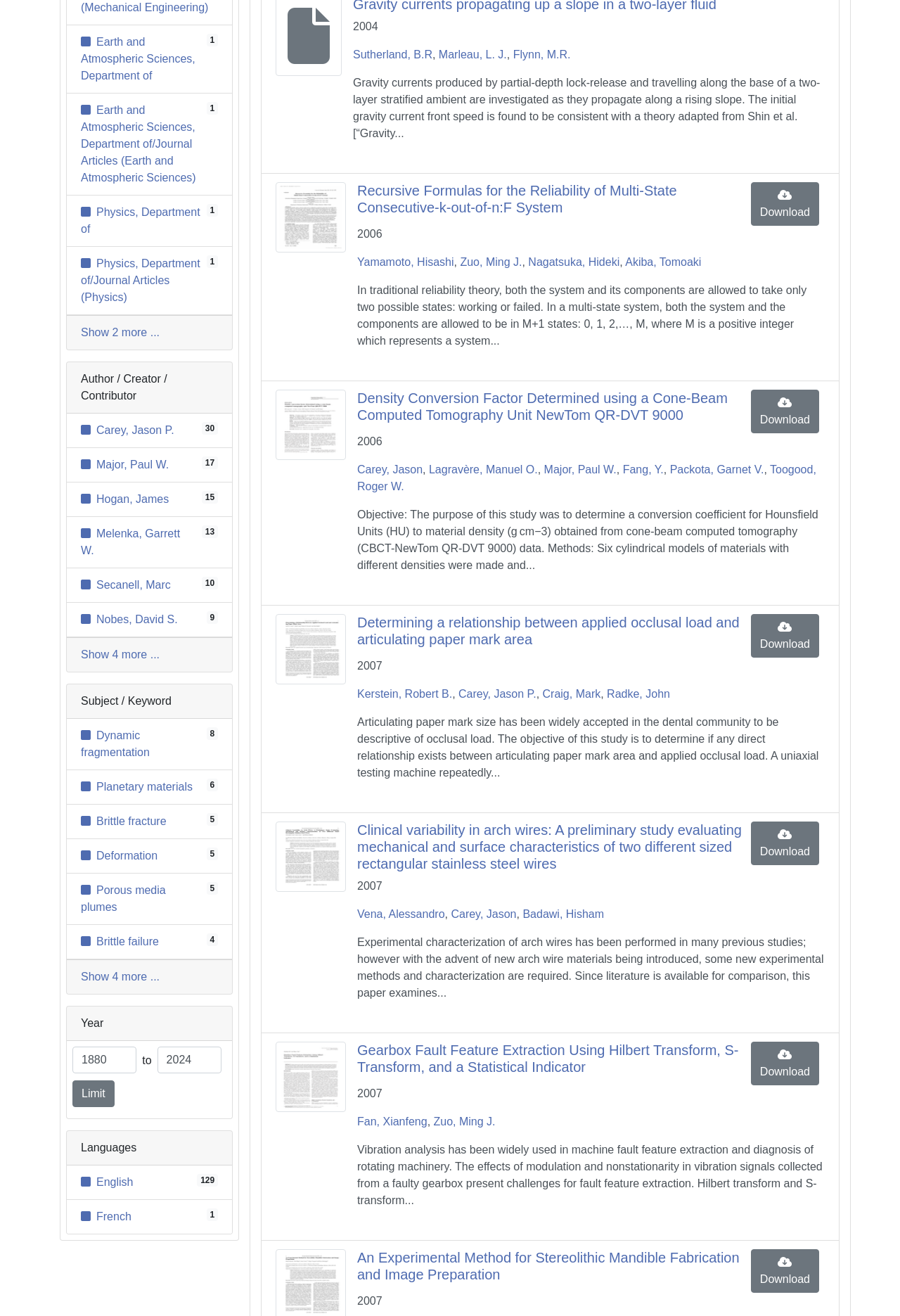Identify the bounding box for the described UI element: "Carey, Jason".

[0.501, 0.69, 0.574, 0.699]